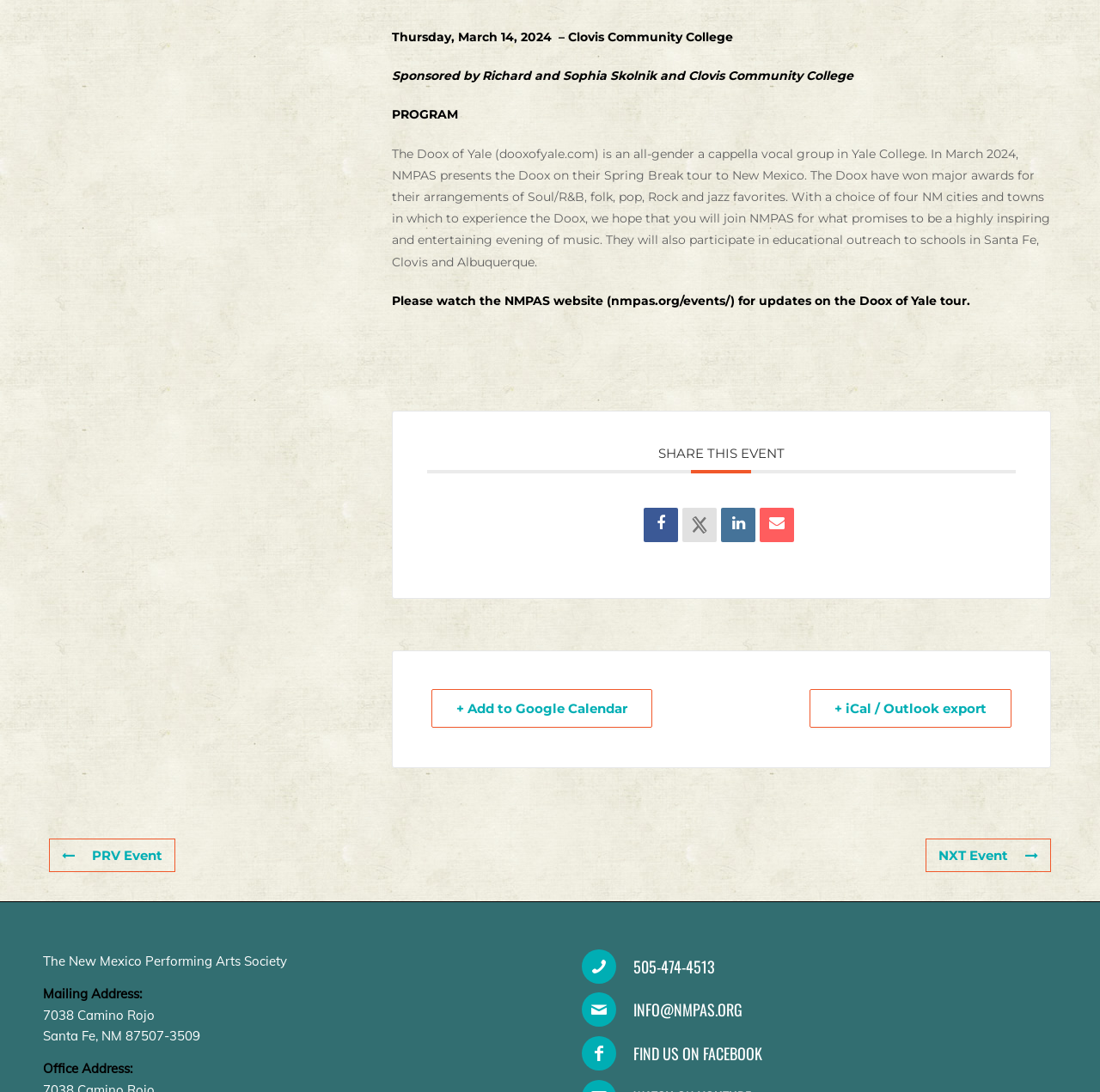Locate the bounding box of the UI element based on this description: "PRV Event". Provide four float numbers between 0 and 1 as [left, top, right, bottom].

[0.045, 0.768, 0.159, 0.798]